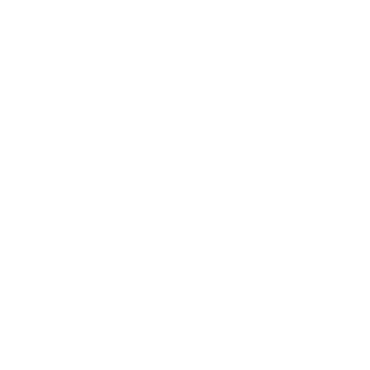Generate an in-depth description of the visual content.

The image showcases the cover of the "Gagosian Quarterly: Summer 2024 Issue," featuring vibrant artwork by renowned artist Roy Lichtenstein. This visually striking cover exemplifies Lichtenstein's iconic pop art style, characterized by bold, graphic elements and bright colors. The issue is part of Gagosian’s series that highlights contemporary art and culture, appealing to art enthusiasts and collectors alike. It includes insightful articles and features that provide an in-depth look at current trends in the art world. With a regular price of $20, this quarterly publication is a must-have for anyone interested in modern art and its influential figures.